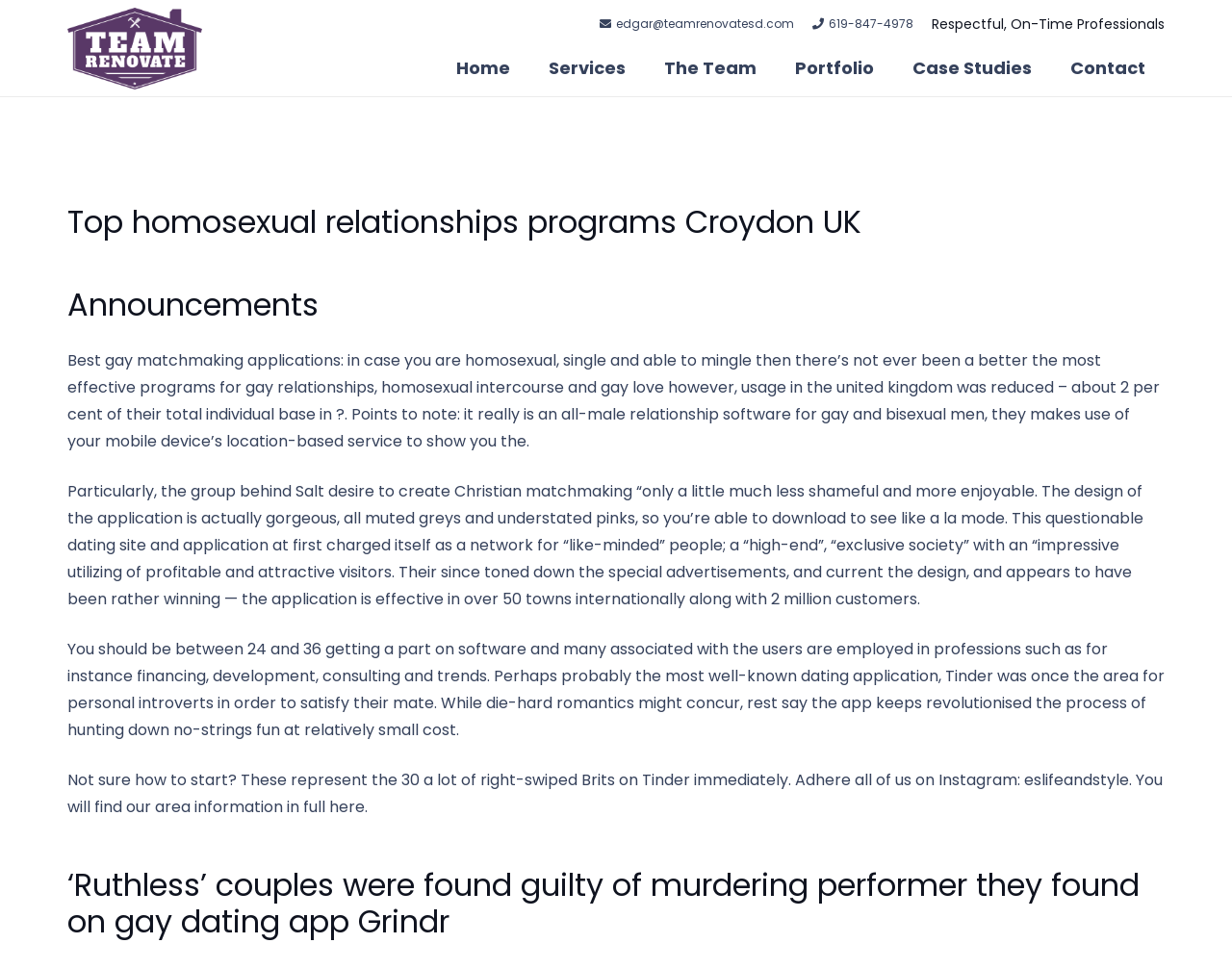Identify the bounding box coordinates for the region to click in order to carry out this instruction: "Click the email link 'edgar@teamrenovatesd.com'". Provide the coordinates using four float numbers between 0 and 1, formatted as [left, top, right, bottom].

[0.487, 0.016, 0.644, 0.033]